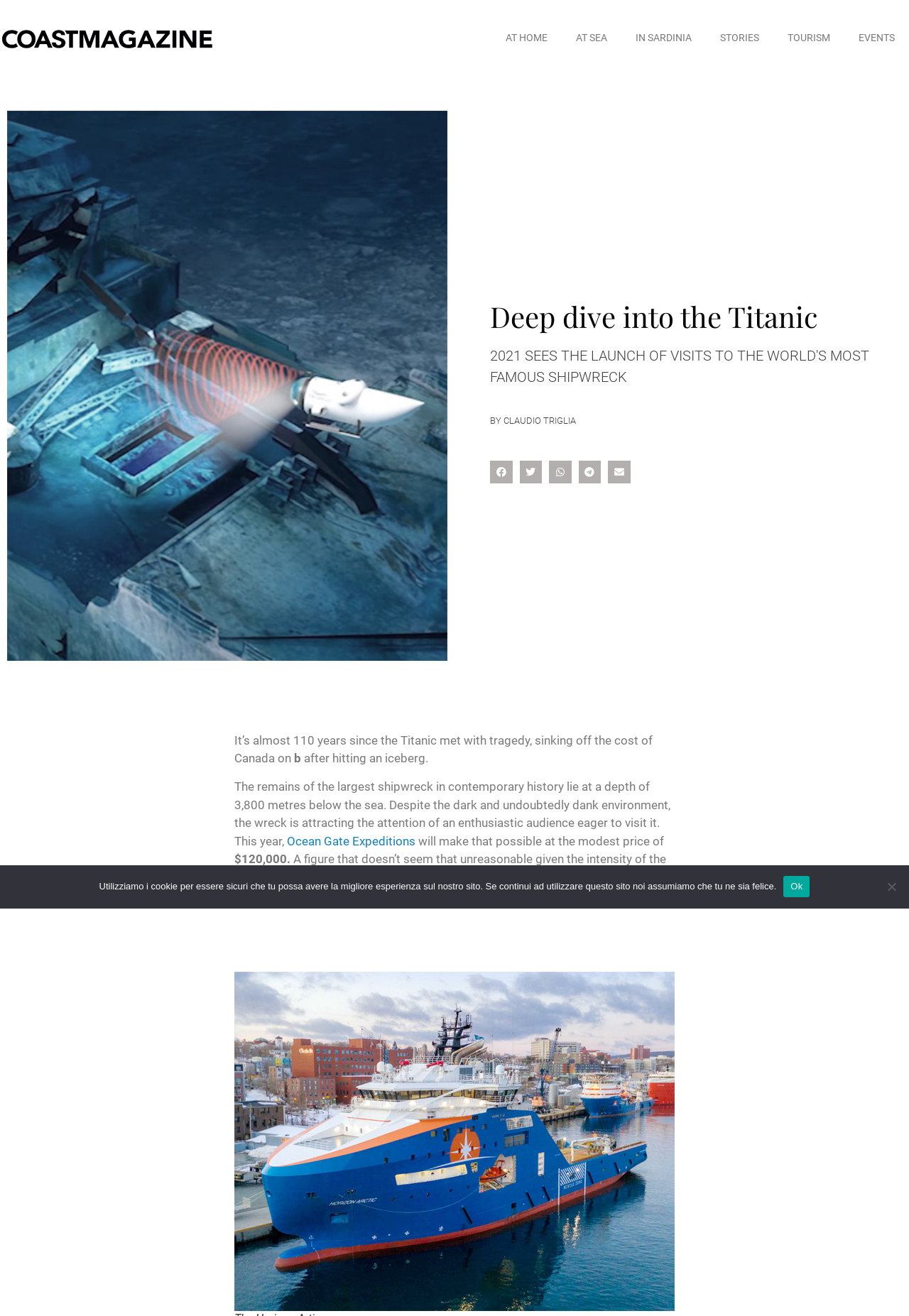Offer a comprehensive description of the webpage’s content and structure.

The webpage is about the Titanic, with a focus on visiting the shipwreck. At the top left, there is a link to "Coast Magazine" accompanied by an image of the magazine's logo. Below this, there are six links in a row, labeled "AT HOME", "AT SEA", "IN SARDINIA", "STORIES", "TOURISM", and "EVENTS", which appear to be navigation links.

The main content of the page is divided into sections, with headings and paragraphs of text. The first heading reads "Deep dive into the Titanic", followed by a subheading that announces the launch of visits to the shipwreck in 2021. The author of the article, Claudio Triglia, is credited below.

The article begins by stating that it's almost 110 years since the Titanic sank off the coast of Canada after hitting an iceberg. The text then describes the wreck, which lies 3,800 meters below the sea, and how it's attracting attention from people who want to visit it. A company called Ocean Gate Expeditions is mentioned, which will offer visits to the wreck at a cost of $120,000.

There are also social media sharing links, including Facebook, Twitter, WhatsApp, Telegram, and email, located below the article's headings.

At the bottom of the page, there is a cookie notice dialog box with a message about using cookies to ensure a good user experience. The dialog box has an "Ok" button and a "No" button.